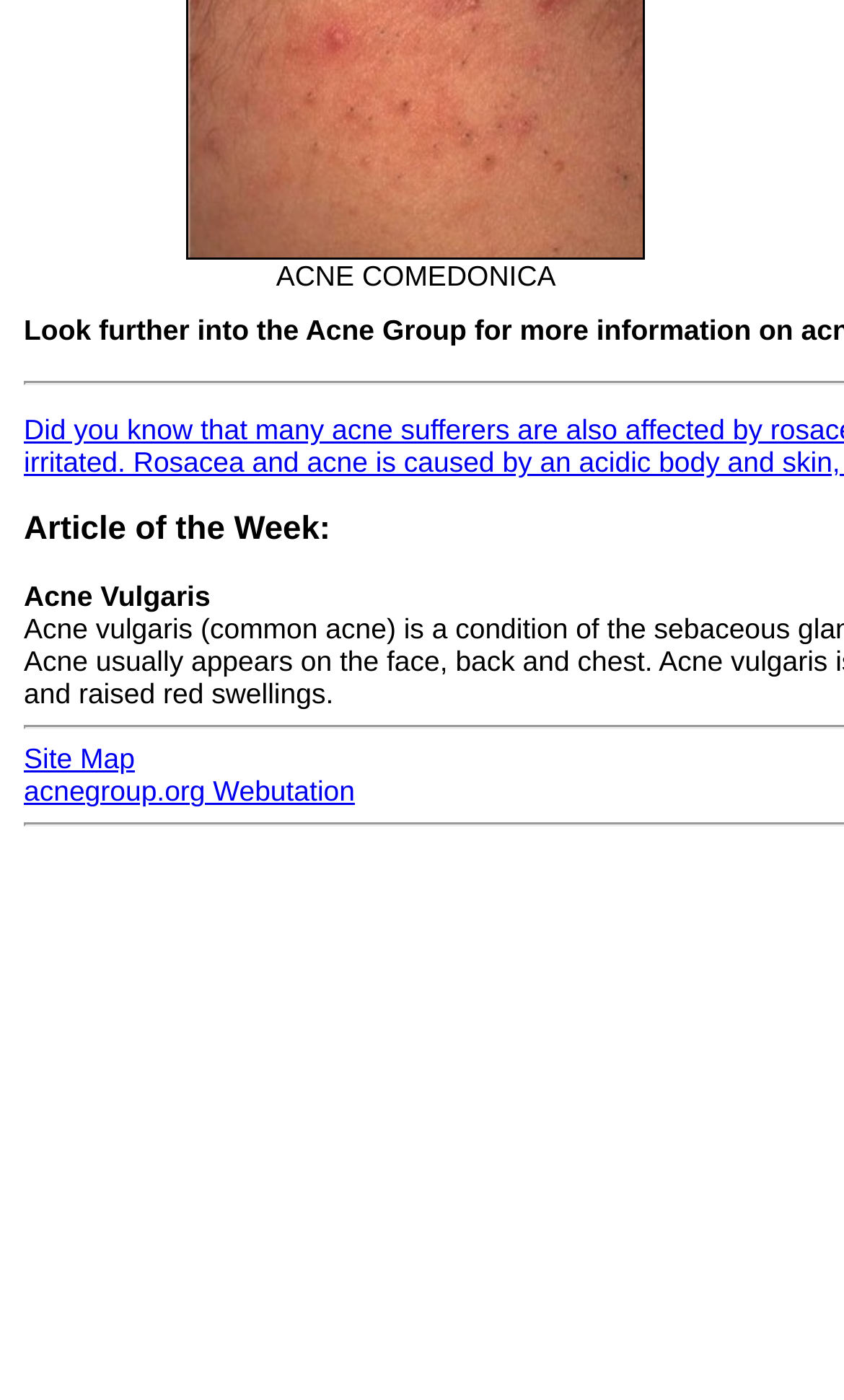Provide the bounding box coordinates, formatted as (top-left x, top-left y, bottom-right x, bottom-right y), with all values being floating point numbers between 0 and 1. Identify the bounding box of the UI element that matches the description: acnegroup.org Webutation

[0.028, 0.554, 0.42, 0.577]